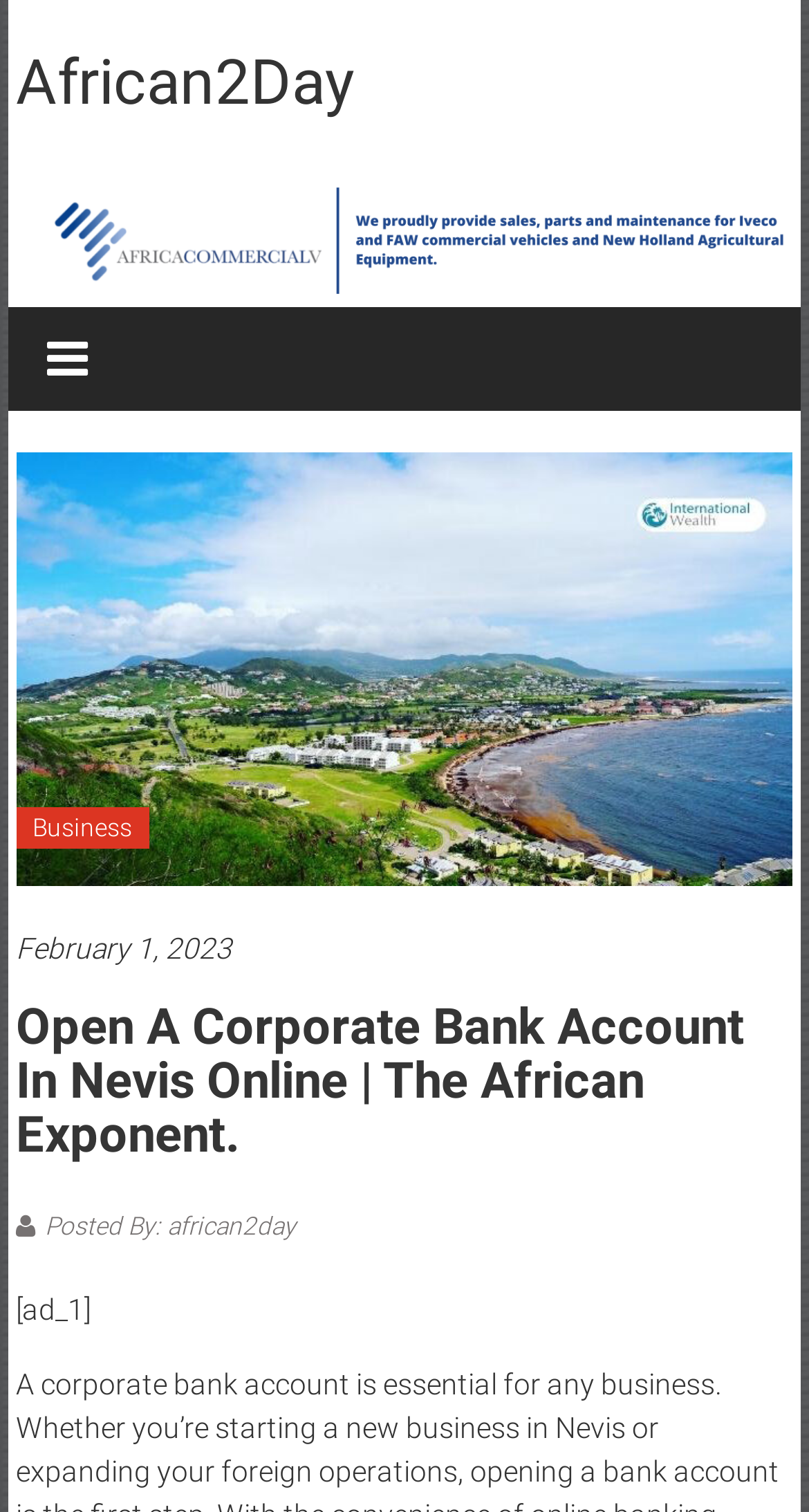When was the article posted?
Look at the webpage screenshot and answer the question with a detailed explanation.

The date of the article can be found below the image, where it says 'February 1, 2023' in a link element, which indicates the posting date of the article.